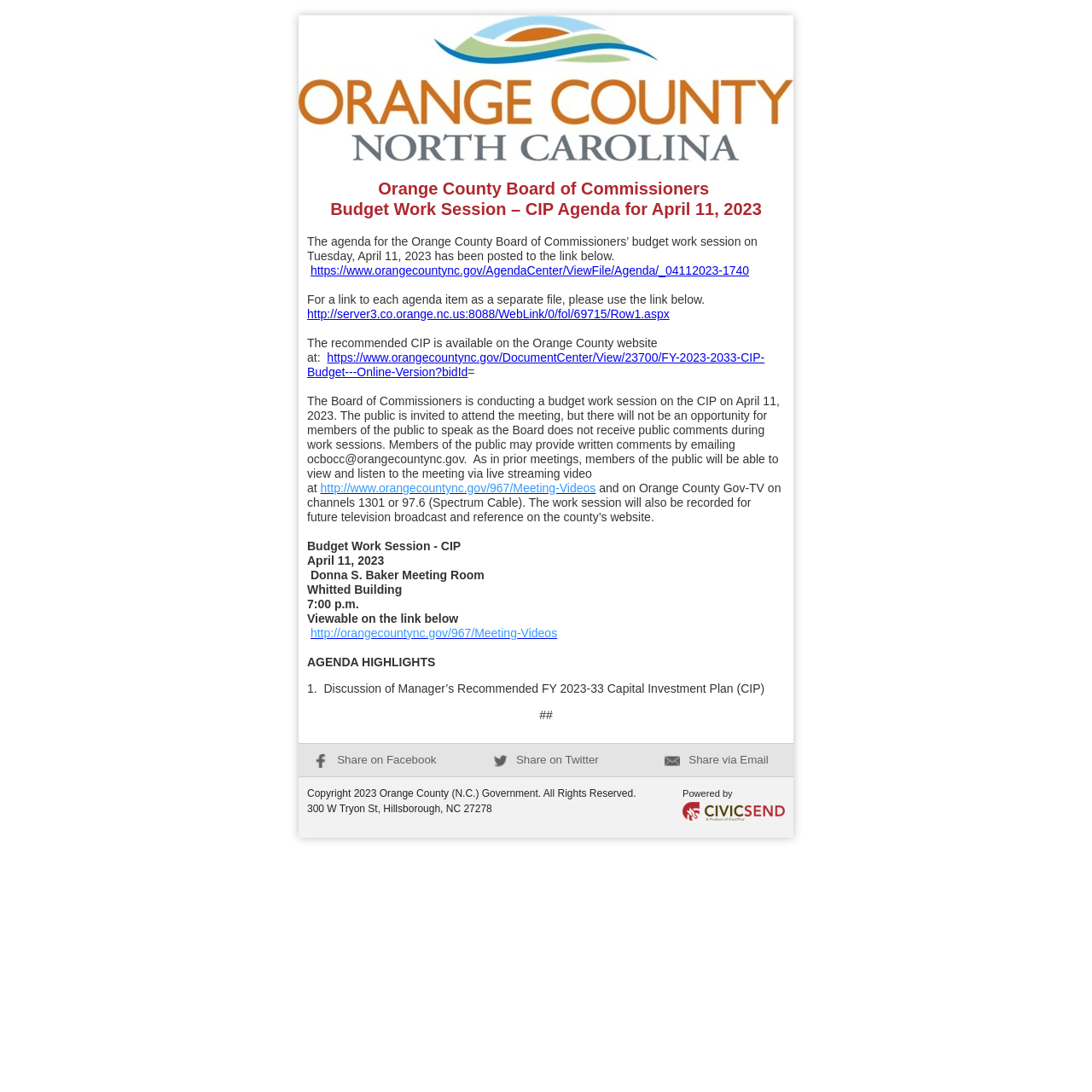Please give a concise answer to this question using a single word or phrase: 
What is the meeting room for the budget work session?

Donna S. Baker Meeting Room